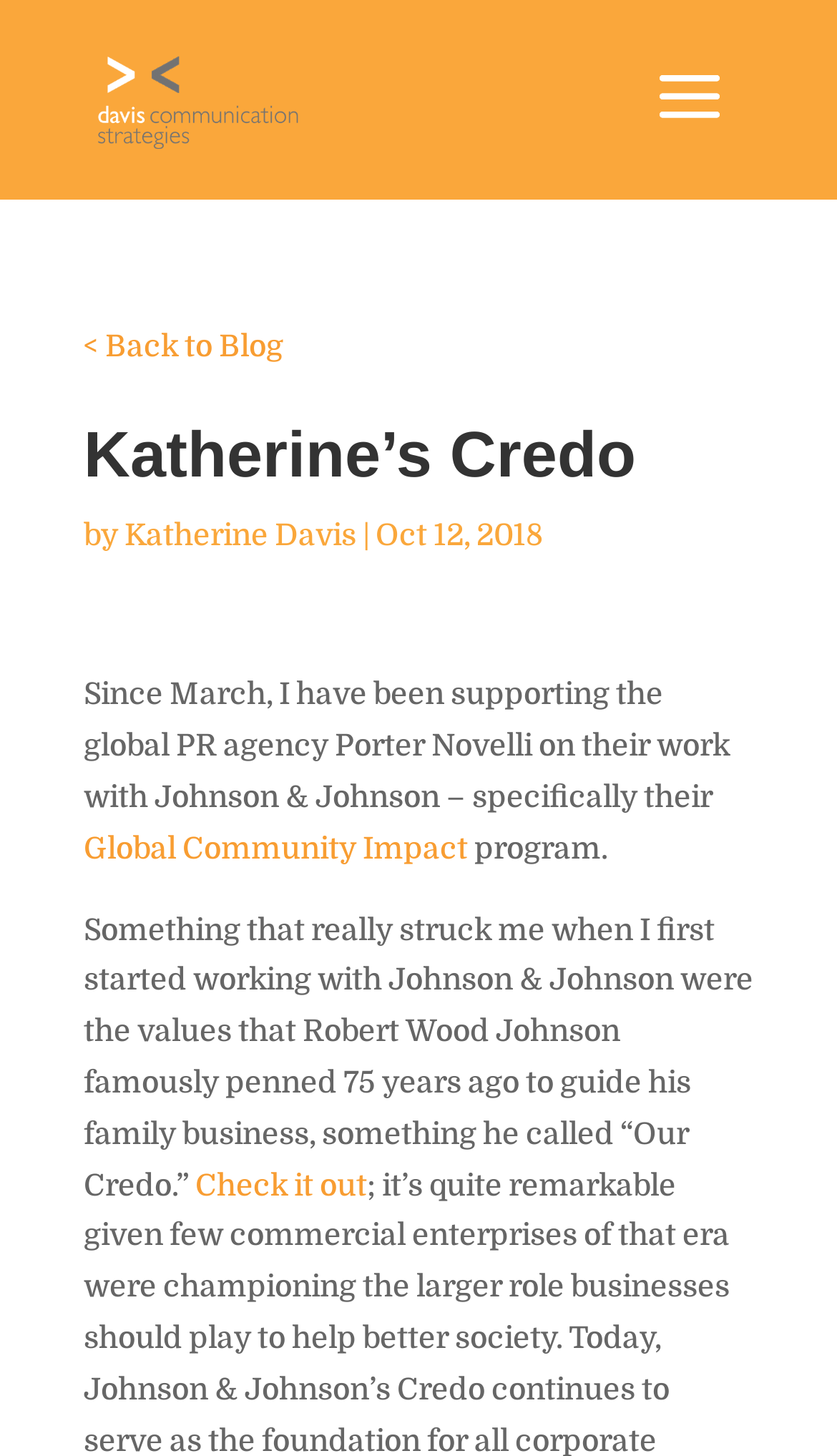What is the name of the program mentioned in the blog post?
Using the visual information, answer the question in a single word or phrase.

Global Community Impact